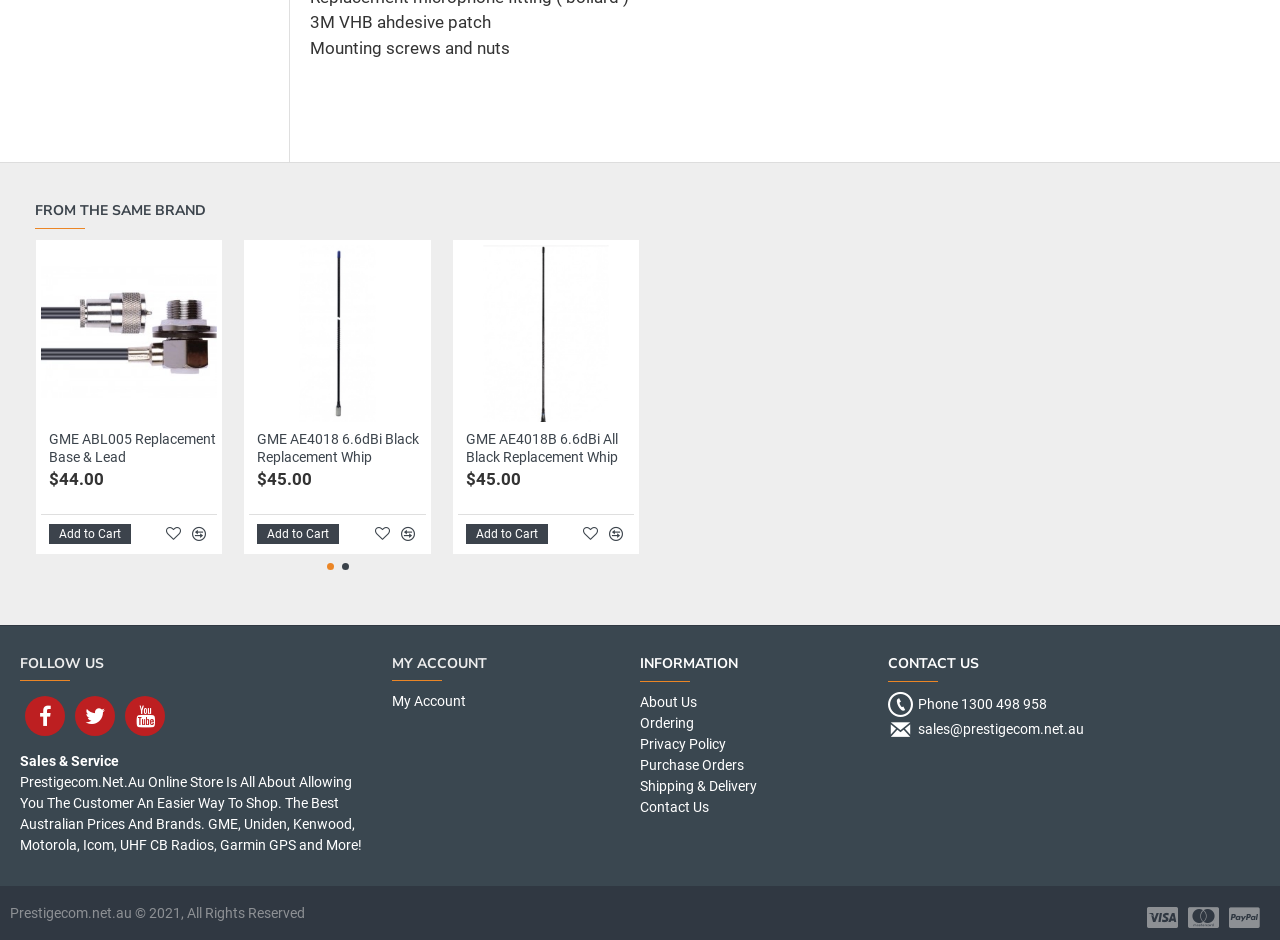Determine the bounding box coordinates for the region that must be clicked to execute the following instruction: "Contact the sales team via phone".

[0.694, 0.736, 0.818, 0.763]